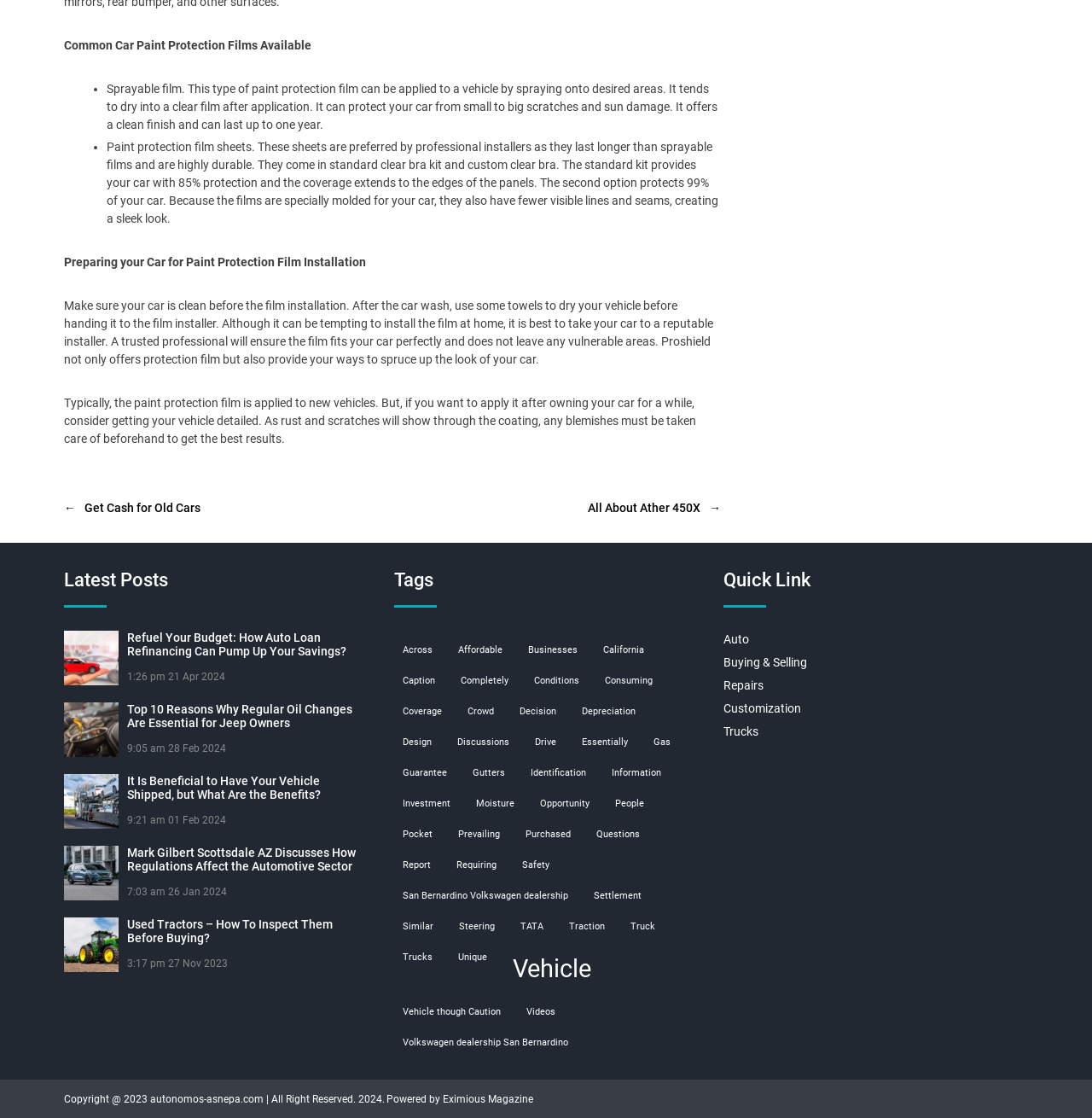Determine the bounding box coordinates of the section to be clicked to follow the instruction: "Click on 'Mark Gilbert Scottsdale AZ Discusses How Regulations Affect the Automotive Sector'". The coordinates should be given as four float numbers between 0 and 1, formatted as [left, top, right, bottom].

[0.116, 0.757, 0.326, 0.781]